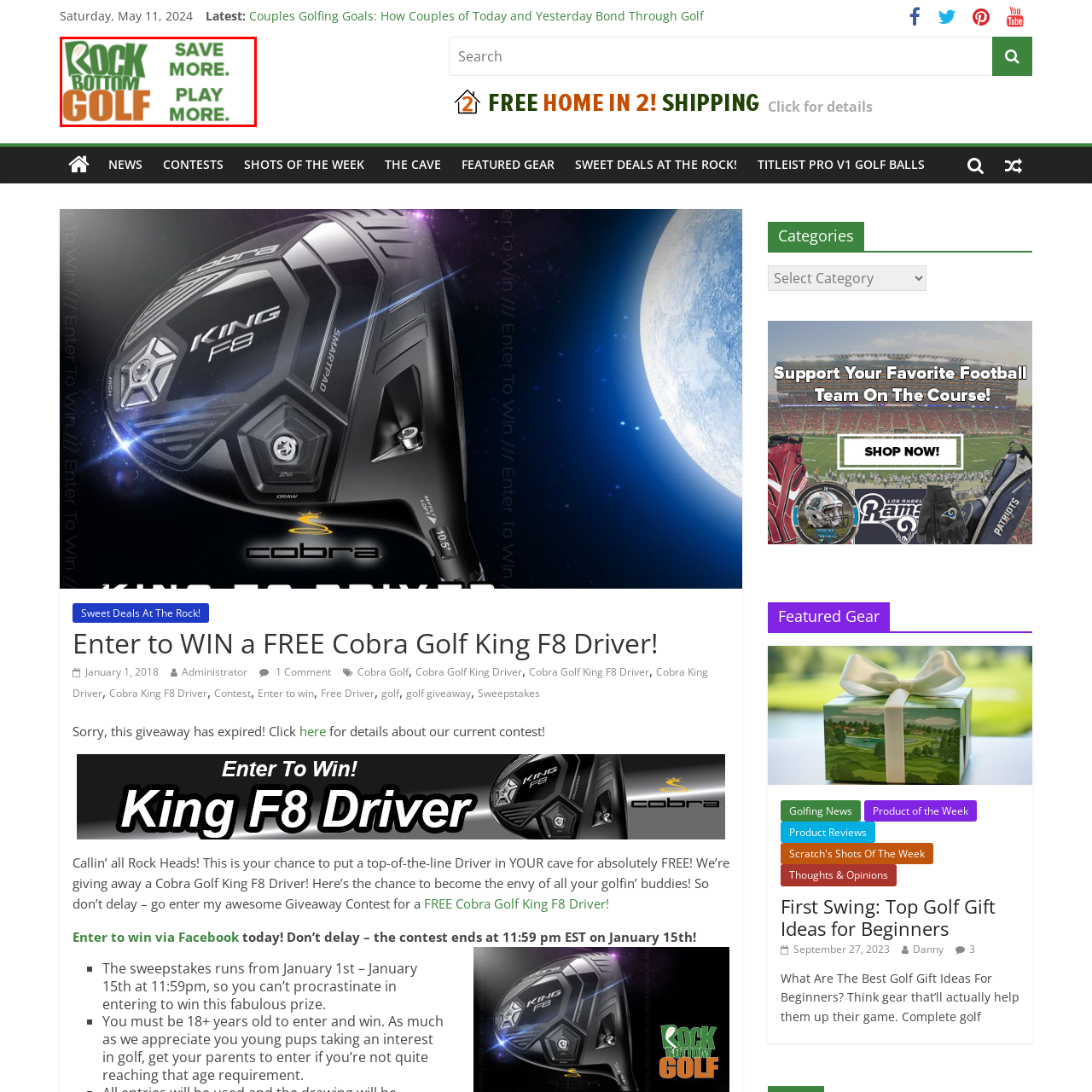View the image surrounded by the red border, How many lines is the slogan split into?
 Answer using a single word or phrase.

Two